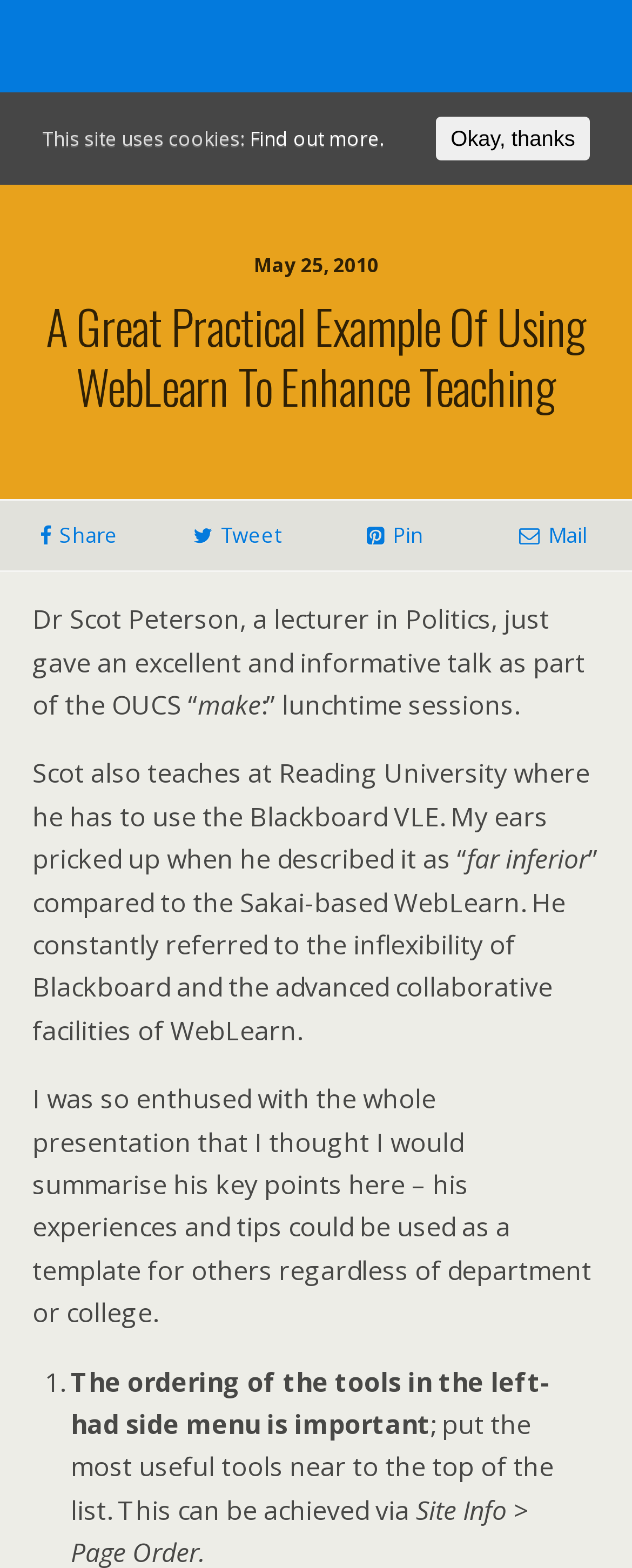Could you specify the bounding box coordinates for the clickable section to complete the following instruction: "Read the blog post"?

[0.0, 0.179, 1.0, 0.277]